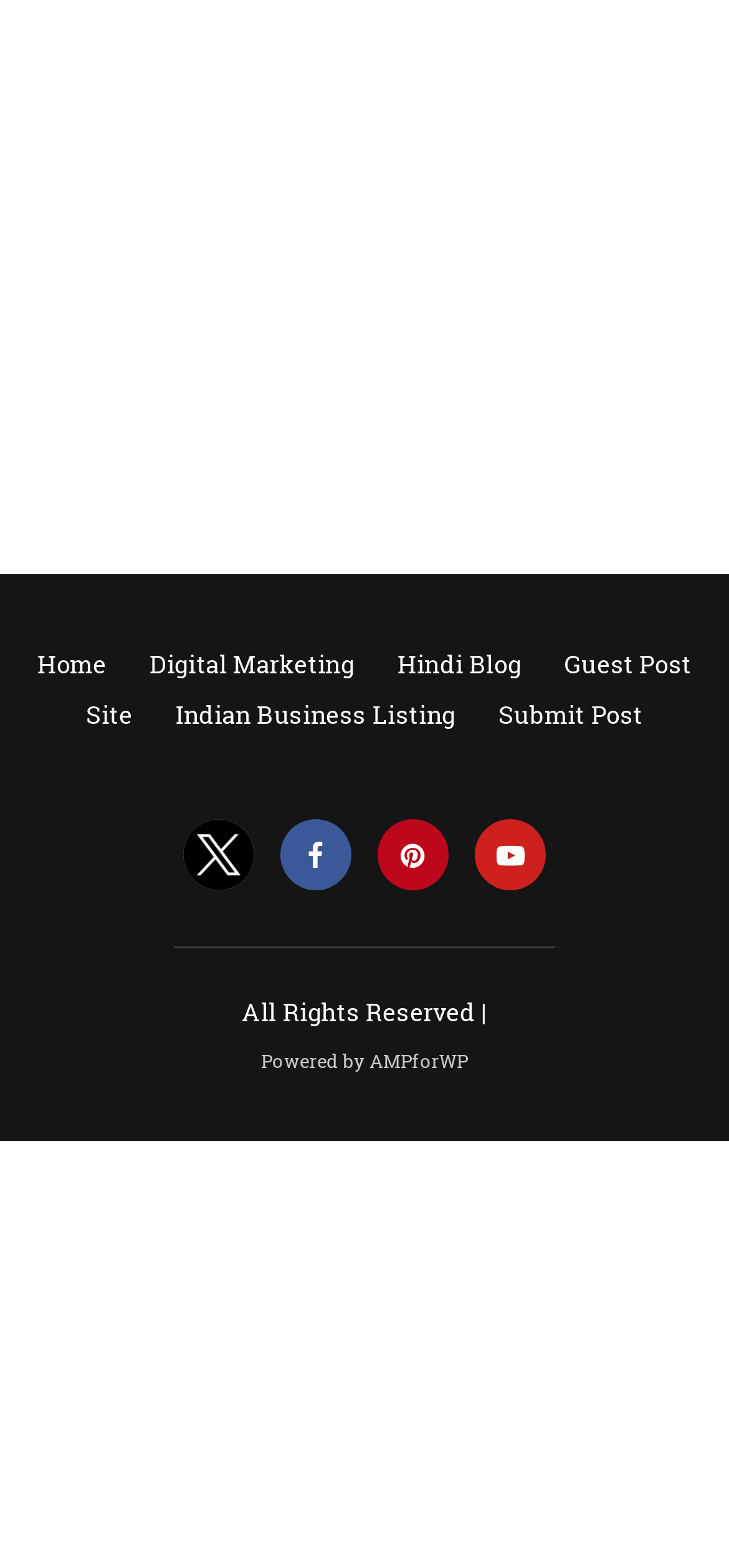Determine the bounding box coordinates of the target area to click to execute the following instruction: "check hindi blog."

[0.545, 0.413, 0.715, 0.435]